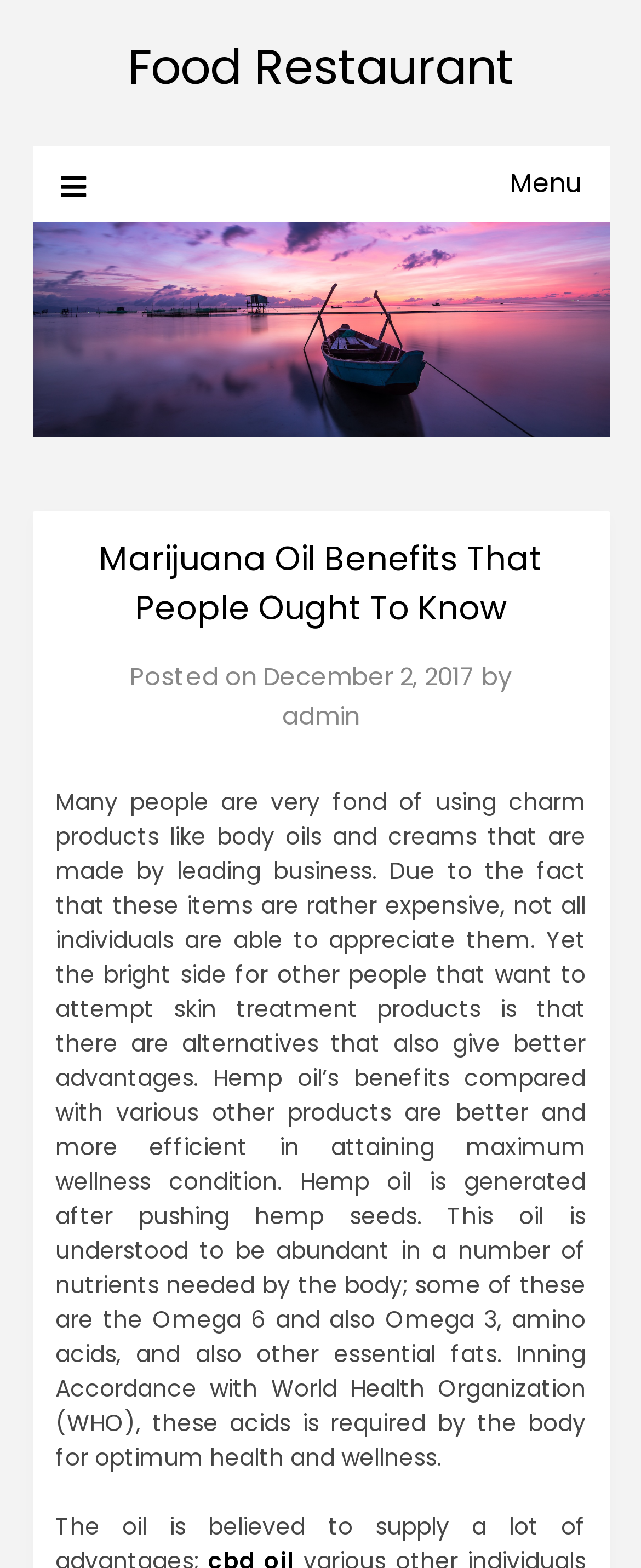What is the date of the article?
Using the visual information from the image, give a one-word or short-phrase answer.

December 2, 2017